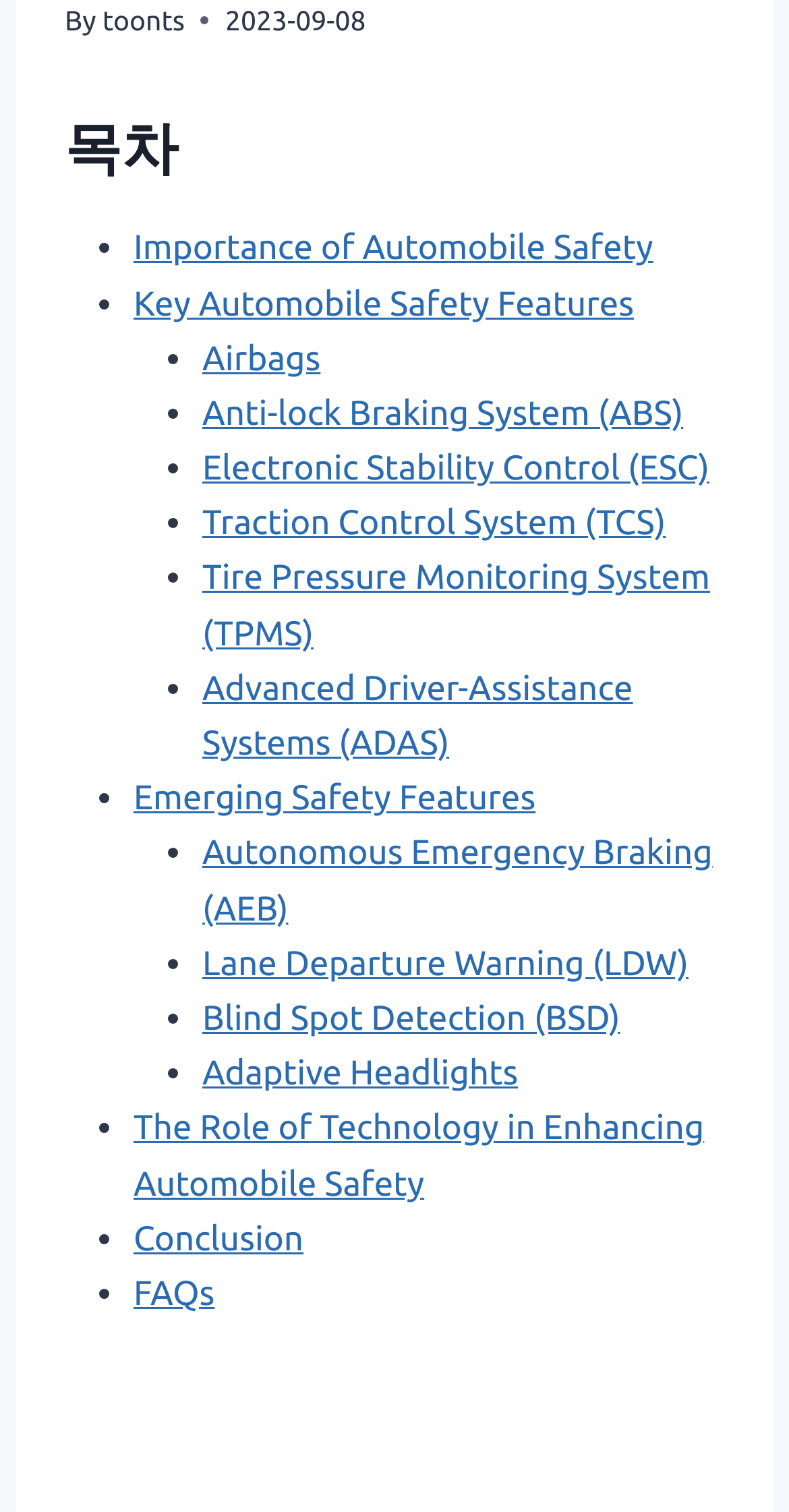What is the last link in the list of automobile safety features?
Please interpret the details in the image and answer the question thoroughly.

I scrolled down to the end of the list of automobile safety features and found that the last link is 'FAQs'.